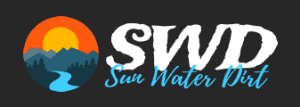Using the information shown in the image, answer the question with as much detail as possible: What color tones represent warmth and vitality?

According to the caption, the sun is depicted in warm orange and yellow tones, which symbolize warmth and vitality, indicating that these colors are associated with these qualities.